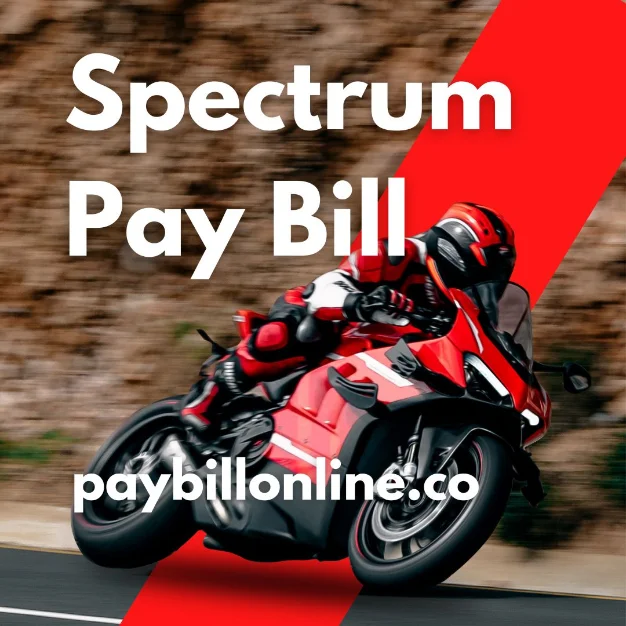Offer a detailed explanation of the image's components.

The image features a dynamic and vibrant design promoting the "Spectrum Pay Bill" service. A sleek red motorcycle, ridden by an individual in matching red and black gear, appears to accelerate confidently against a blurred natural backdrop, symbolizing speed and efficiency. The prominent text in bold white font reads "Spectrum Pay Bill" at the top, conveying a sense of modernity and accessibility. Below it, the website "paybillonline.co" is showcased in a slightly smaller font, inviting users to visit for seamless online bill payment solutions. The overall composition emphasizes user-friendliness and the convenience of digital transactions, perfectly aligning with the service's promise of secure and reliable payment options.